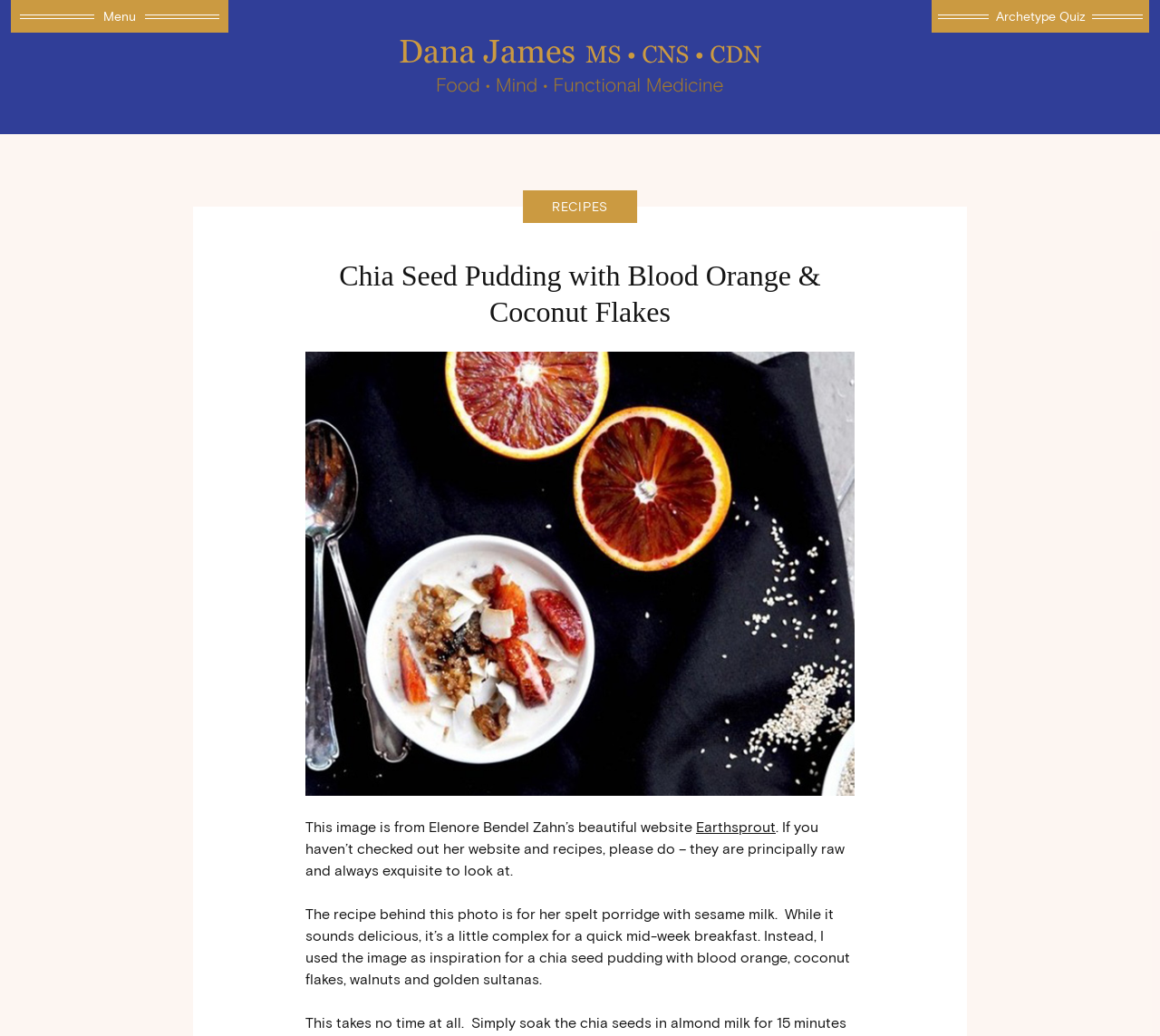Using the description "Archetype Quiz", predict the bounding box of the relevant HTML element.

[0.803, 0.0, 0.991, 0.031]